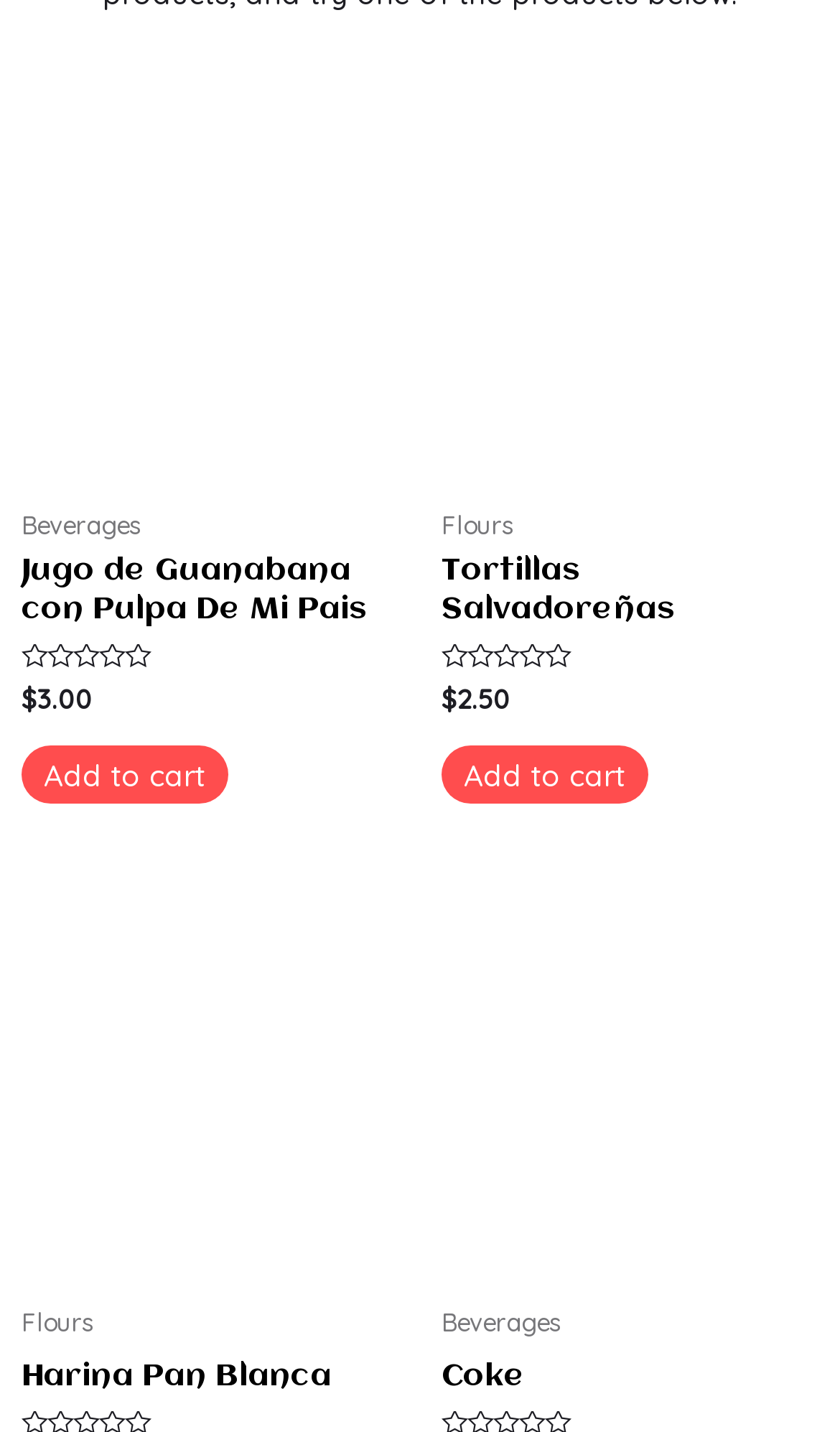Locate the UI element that matches the description alt="6009 1" title="Home 4" in the webpage screenshot. Return the bounding box coordinates in the format (top-left x, top-left y, bottom-right x, bottom-right y), with values ranging from 0 to 1.

[0.526, 0.632, 0.974, 0.895]